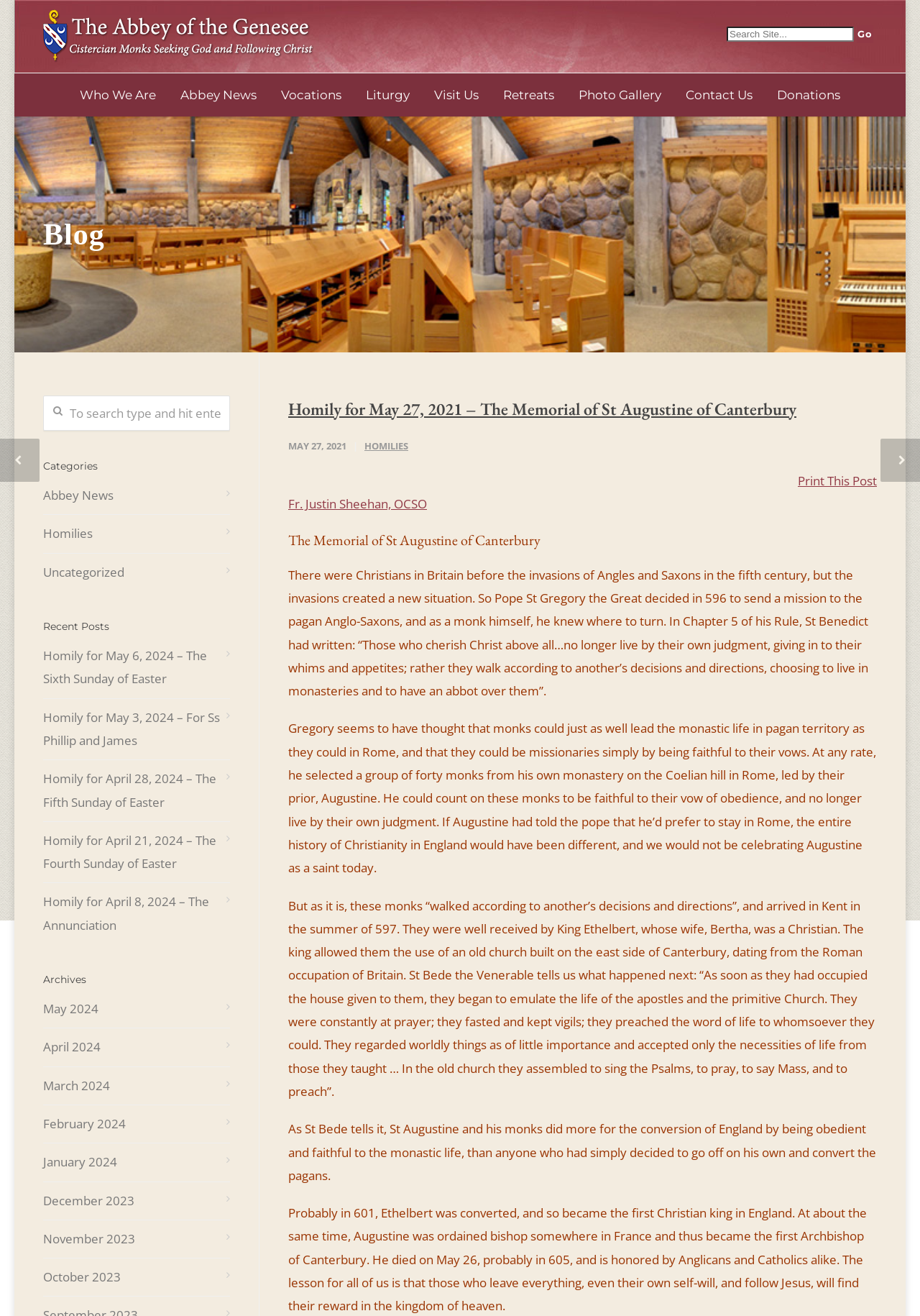Determine the bounding box coordinates for the clickable element to execute this instruction: "Visit the Abbey of the Genesee". Provide the coordinates as four float numbers between 0 and 1, i.e., [left, top, right, bottom].

[0.047, 0.035, 0.341, 0.053]